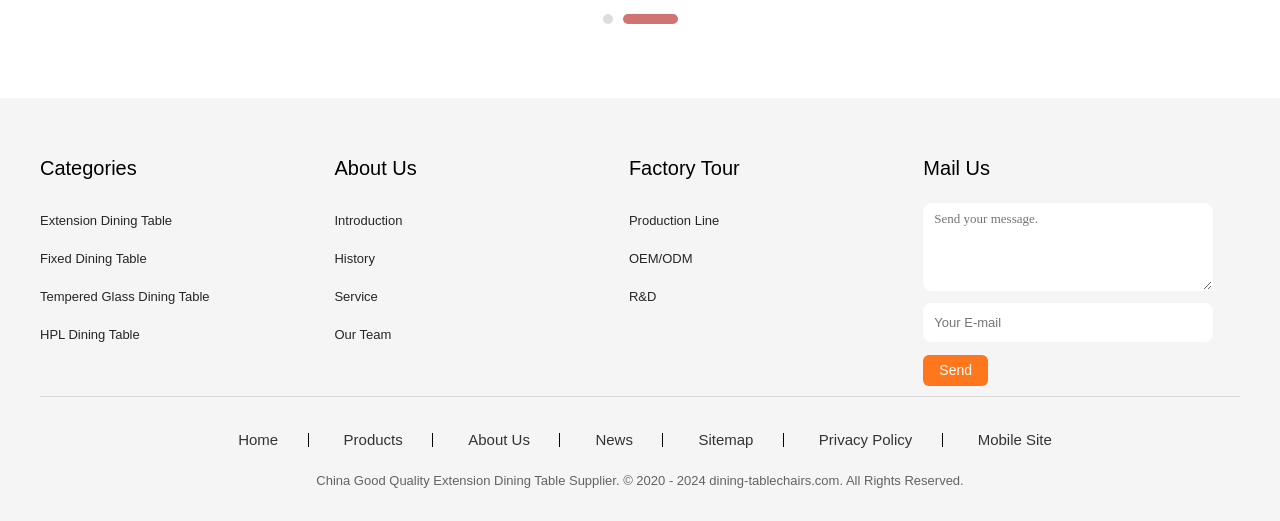How many links are in the bottom navigation bar?
Refer to the screenshot and respond with a concise word or phrase.

7